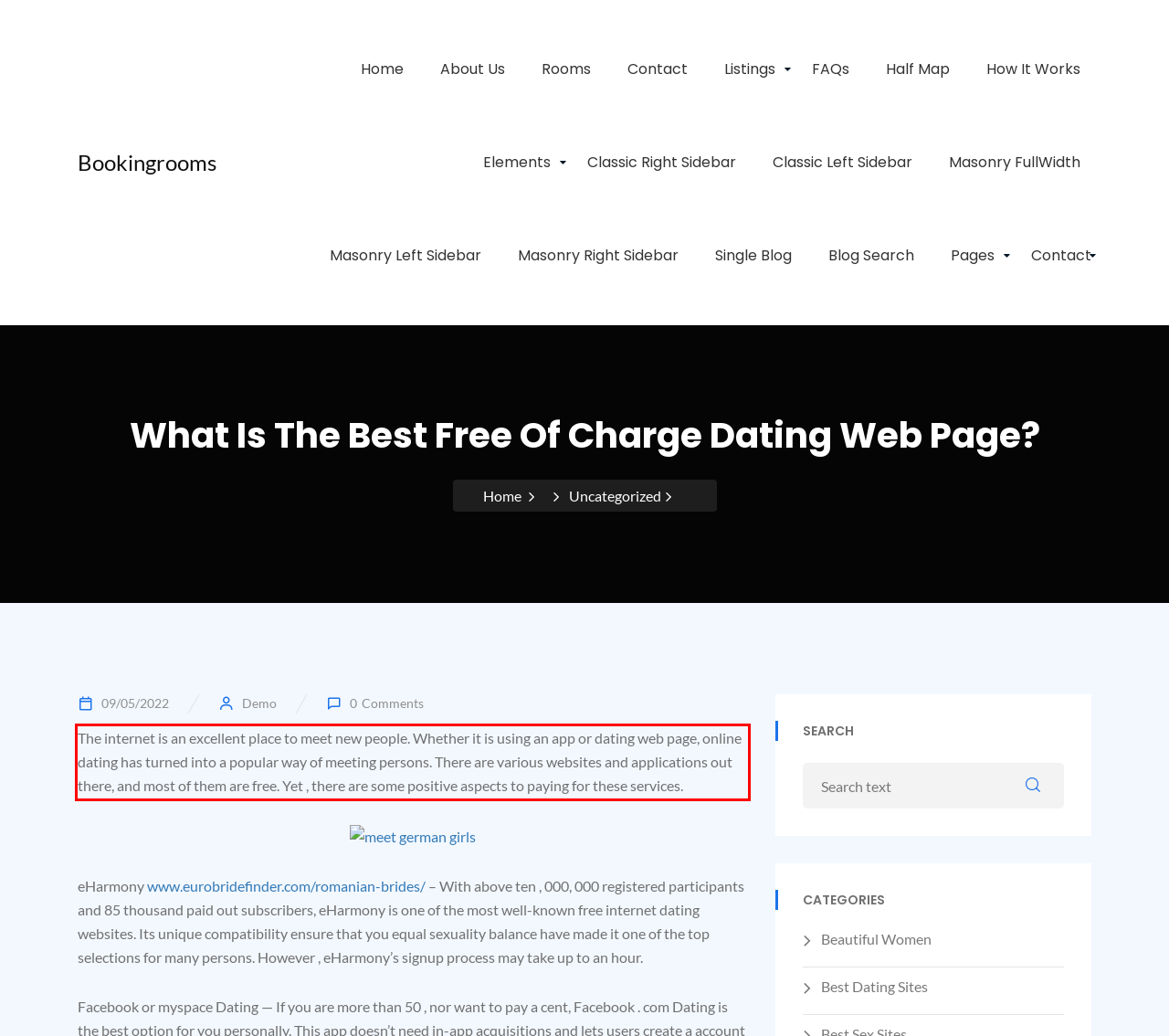You have a screenshot of a webpage with a red bounding box. Use OCR to generate the text contained within this red rectangle.

The internet is an excellent place to meet new people. Whether it is using an app or dating web page, online dating has turned into a popular way of meeting persons. There are various websites and applications out there, and most of them are free. Yet , there are some positive aspects to paying for these services.